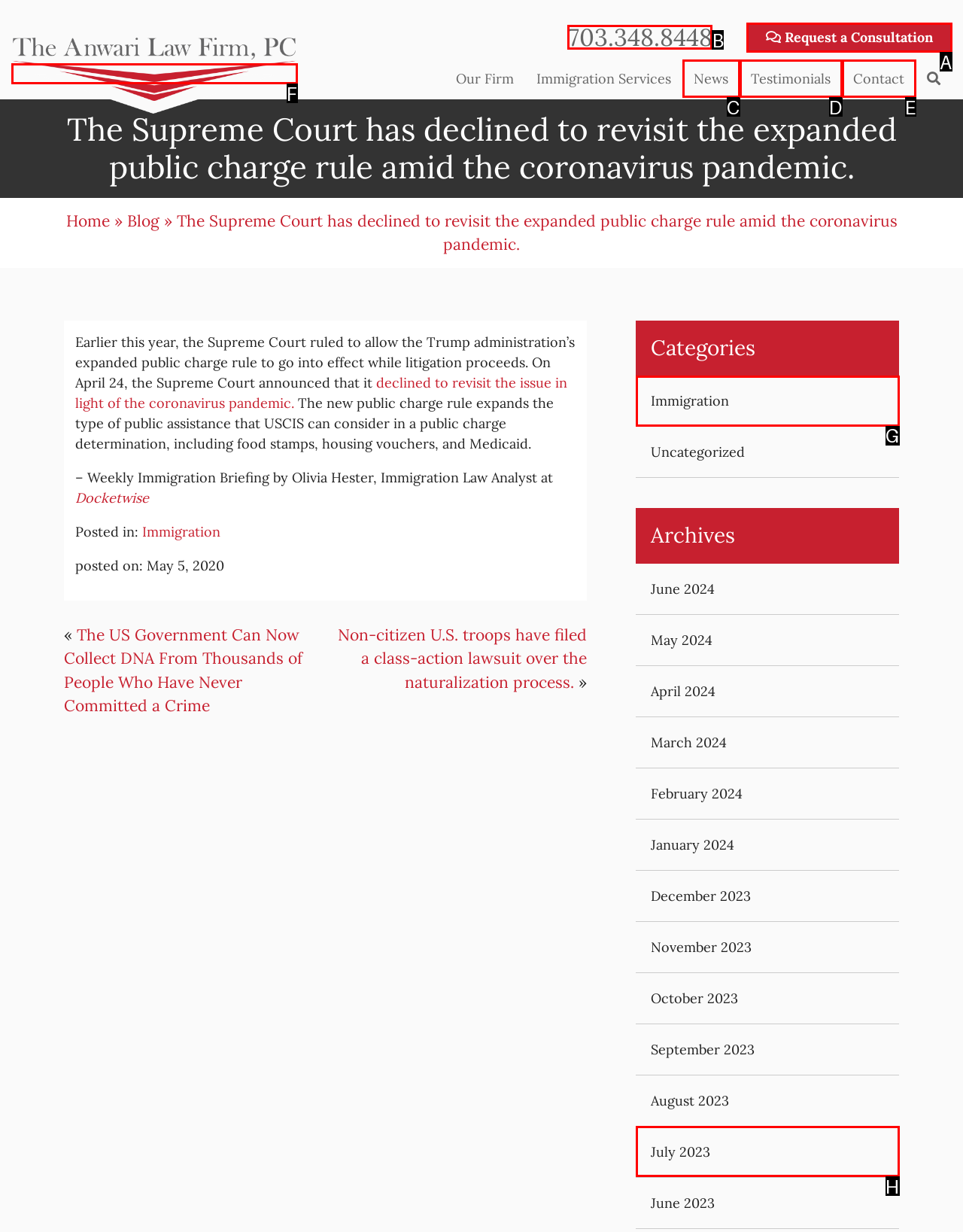Choose the UI element that best aligns with the description: Request a Consultation
Respond with the letter of the chosen option directly.

A